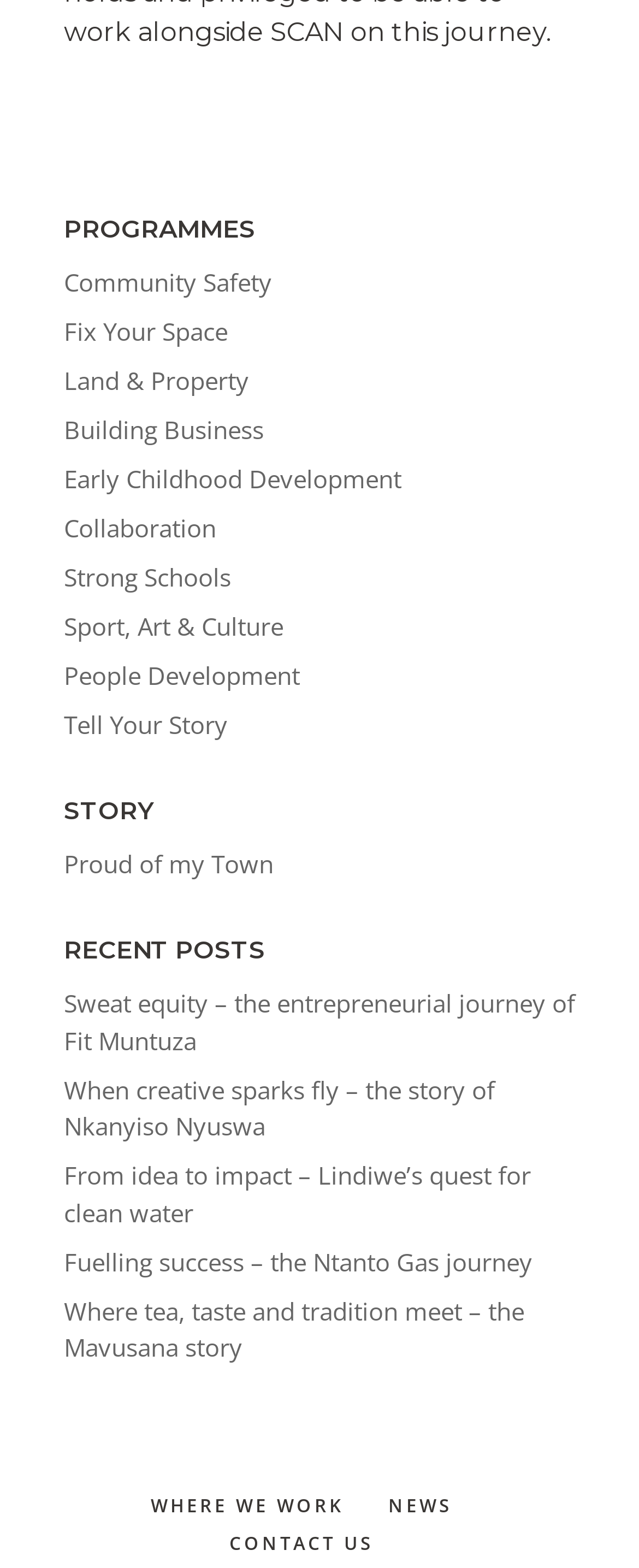Please identify the bounding box coordinates of the region to click in order to complete the given instruction: "Click on Community Safety programme". The coordinates should be four float numbers between 0 and 1, i.e., [left, top, right, bottom].

[0.1, 0.169, 0.426, 0.19]